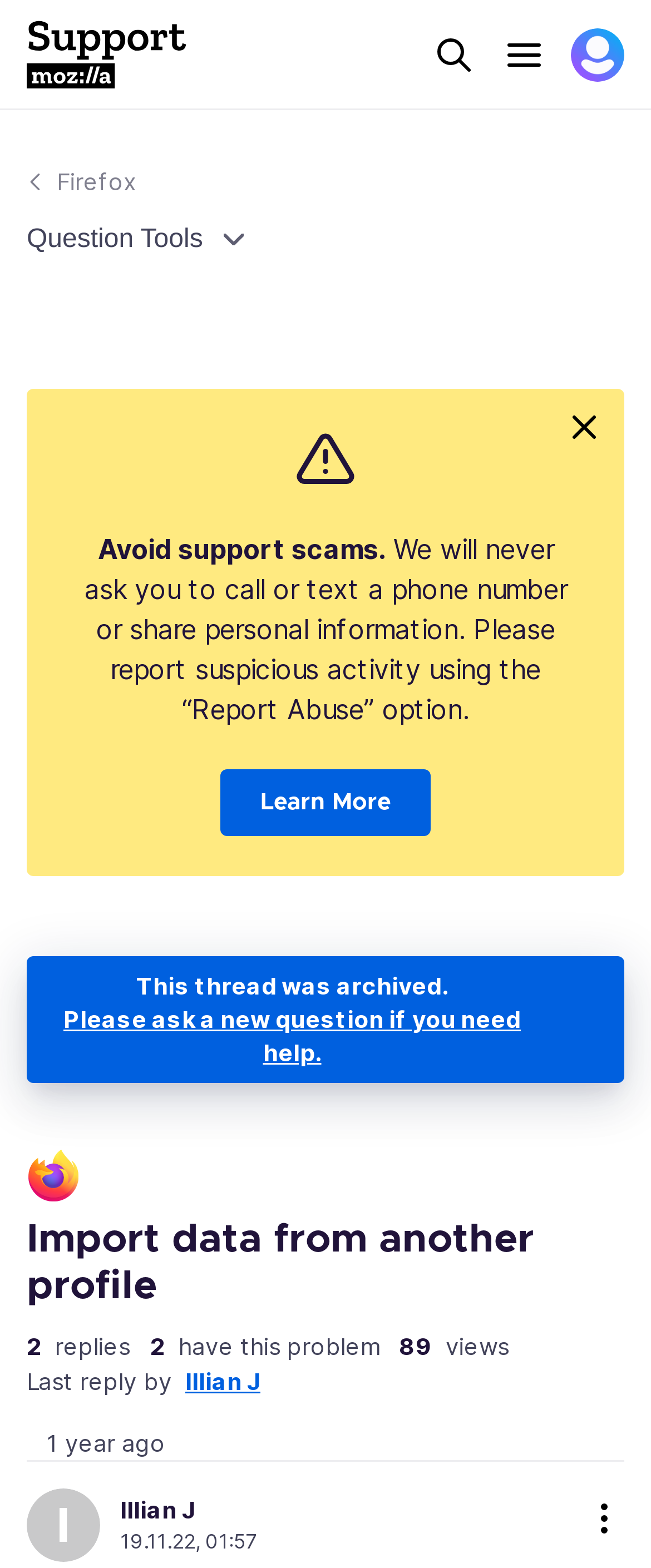Point out the bounding box coordinates of the section to click in order to follow this instruction: "Click the search button".

[0.656, 0.018, 0.738, 0.052]